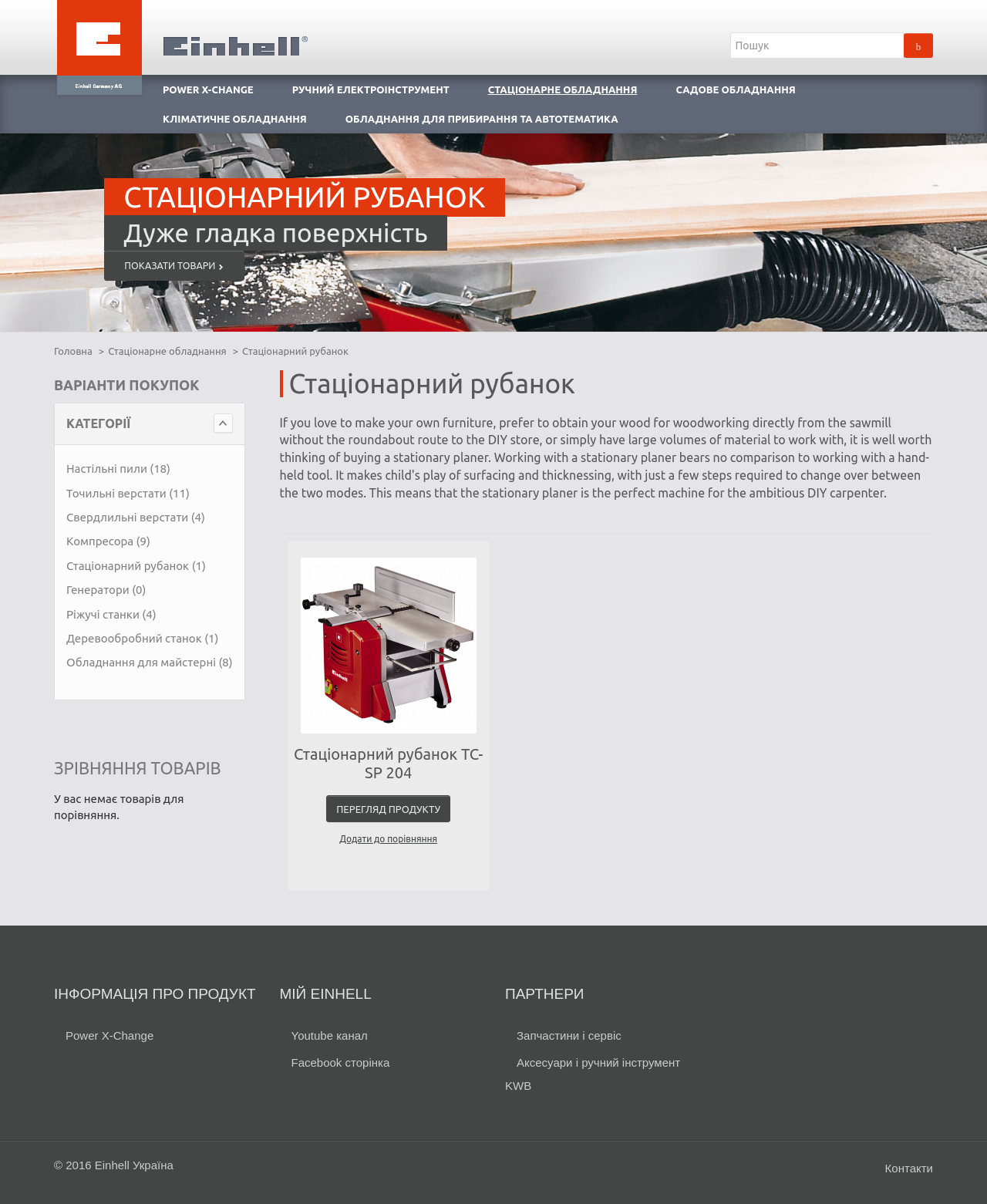Please identify the coordinates of the bounding box for the clickable region that will accomplish this instruction: "Visit the Youtube channel".

[0.283, 0.854, 0.372, 0.865]